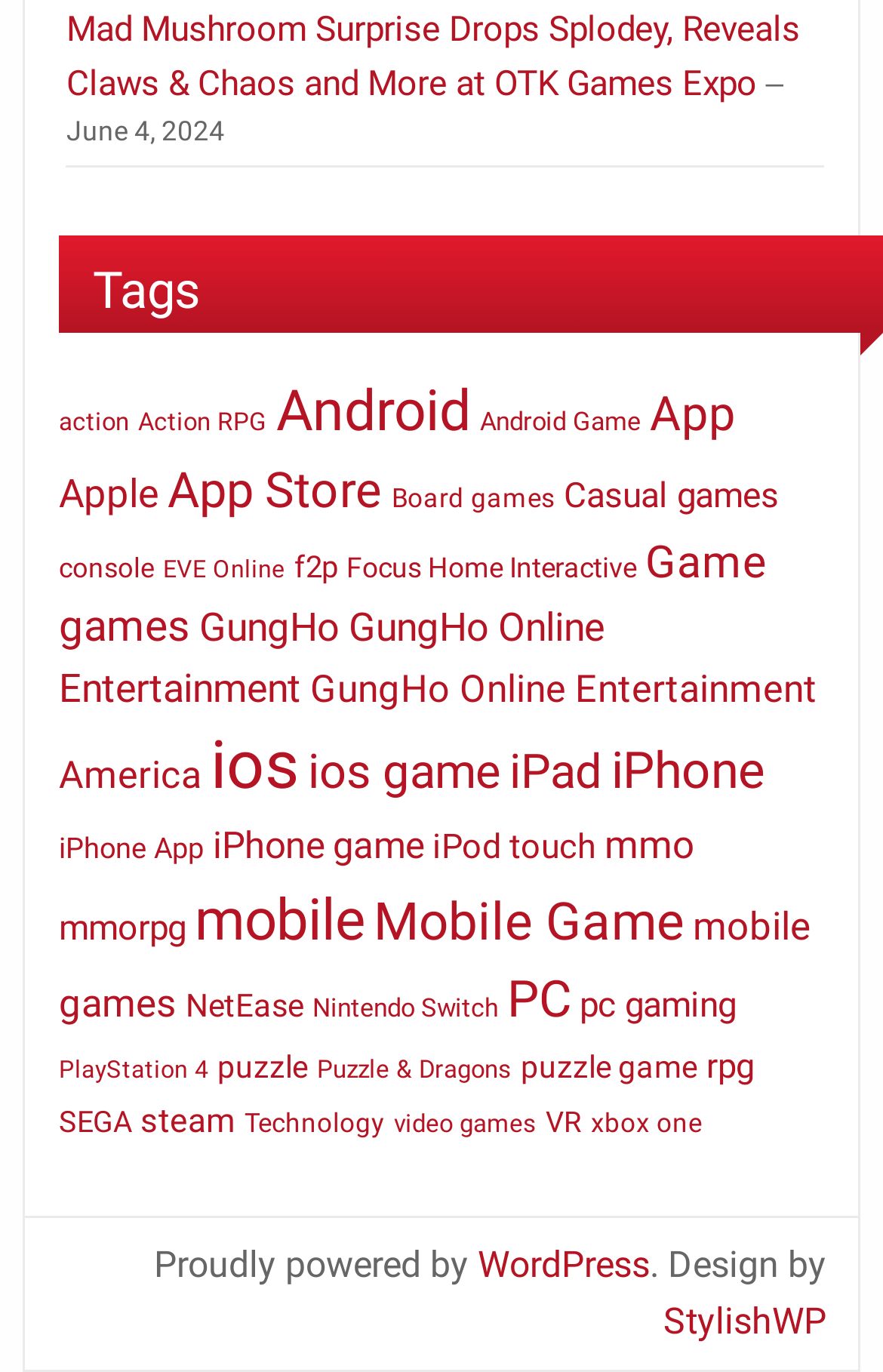Find the bounding box of the web element that fits this description: "Focus Home Interactive".

[0.392, 0.4, 0.721, 0.425]